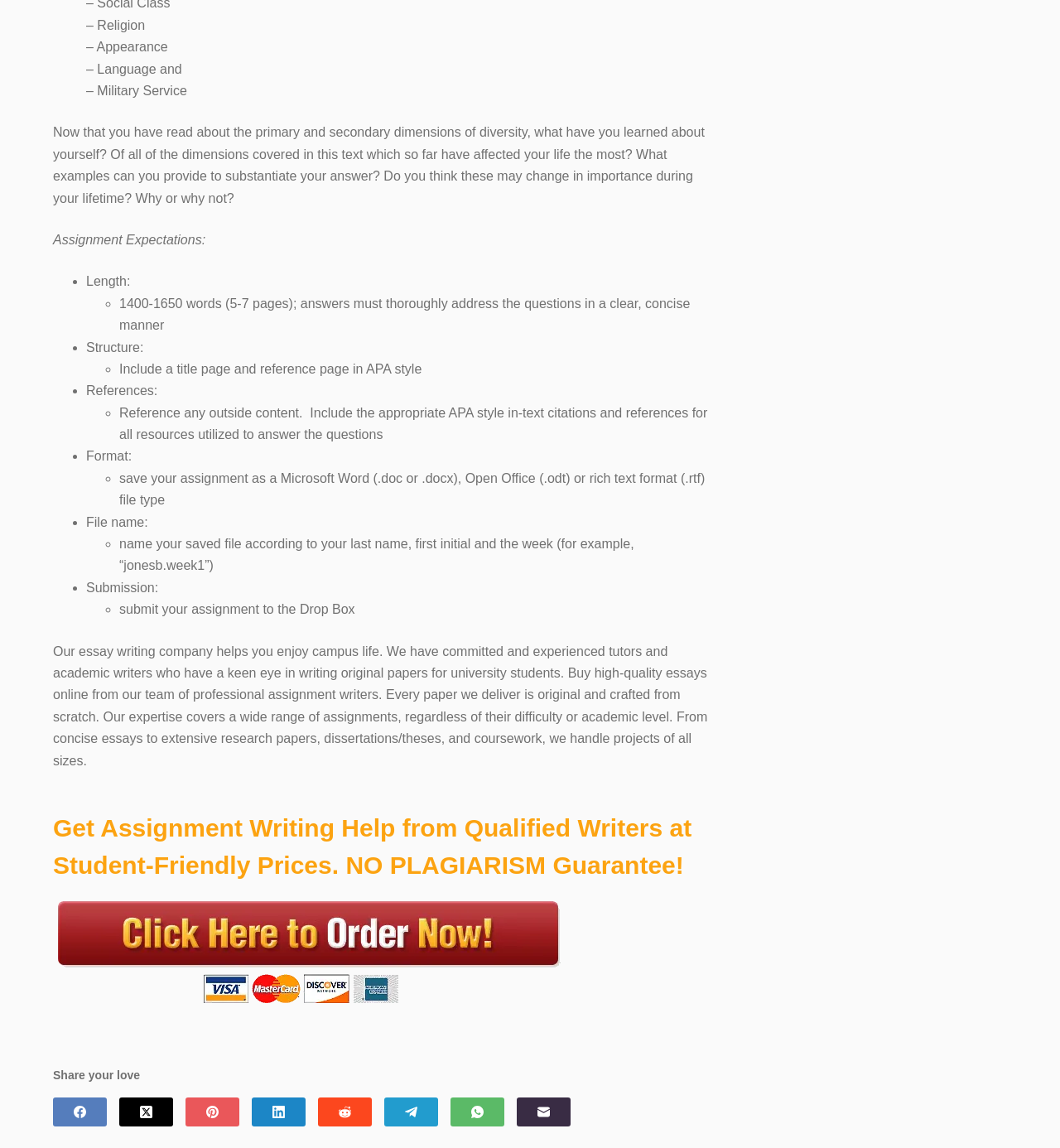Identify the bounding box coordinates necessary to click and complete the given instruction: "Get assignment writing help".

[0.05, 0.705, 0.671, 0.77]